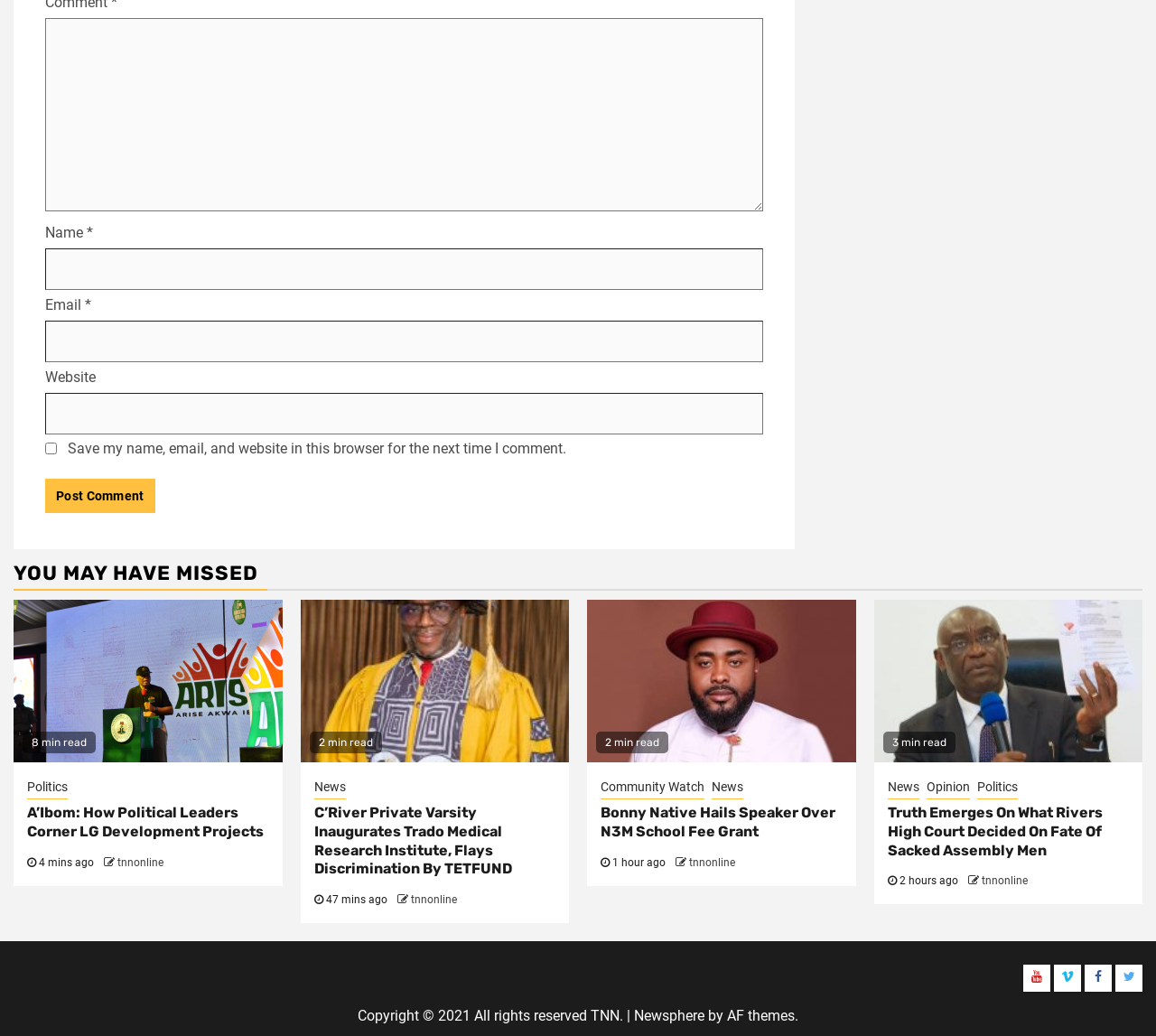Please identify the bounding box coordinates of where to click in order to follow the instruction: "Read the article 'A’Ibom: How Political Leaders Corner LG Development Projects'".

[0.023, 0.776, 0.232, 0.812]